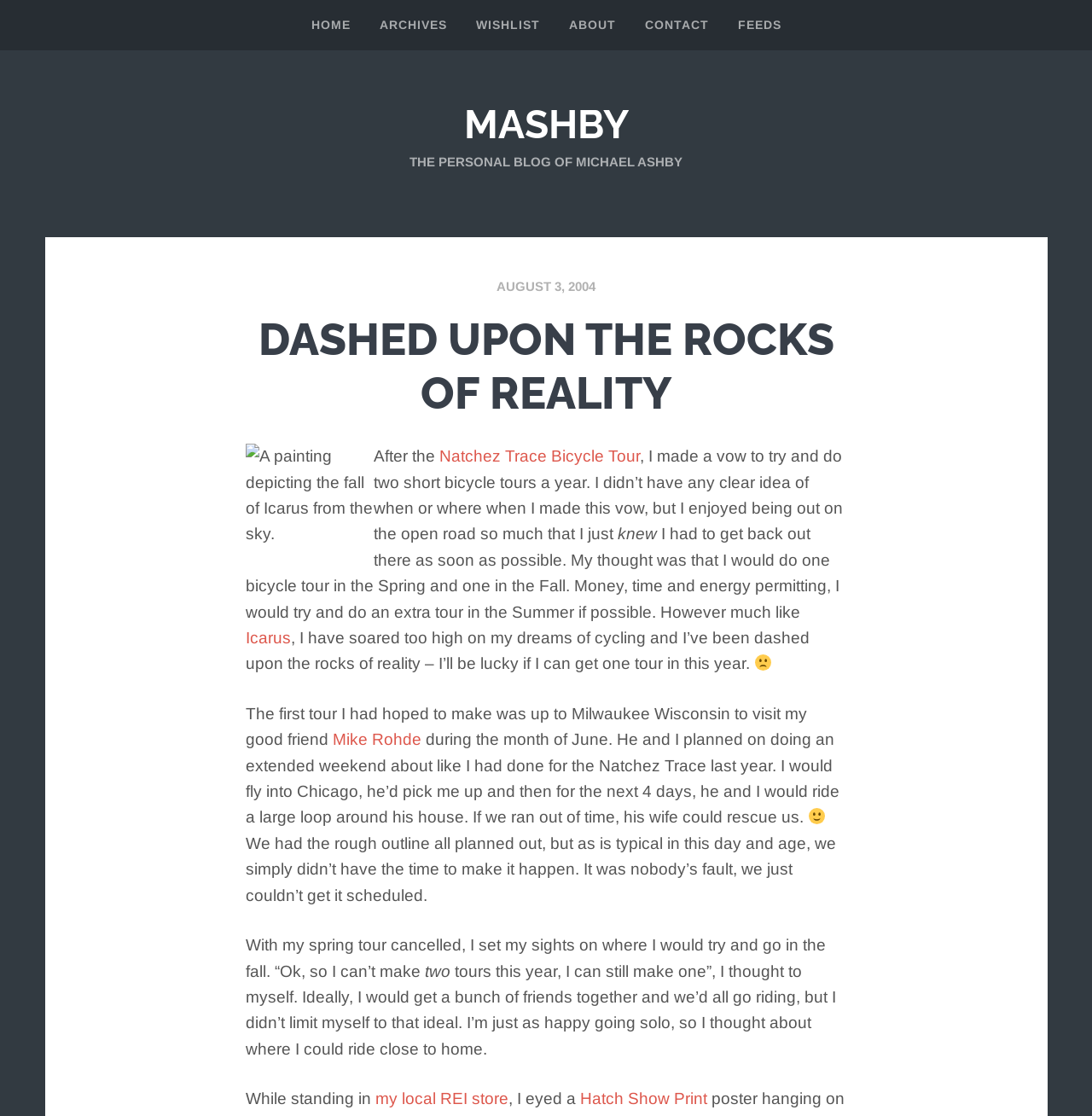Identify the bounding box coordinates for the element you need to click to achieve the following task: "read about the author". The coordinates must be four float values ranging from 0 to 1, formatted as [left, top, right, bottom].

[0.509, 0.015, 0.575, 0.03]